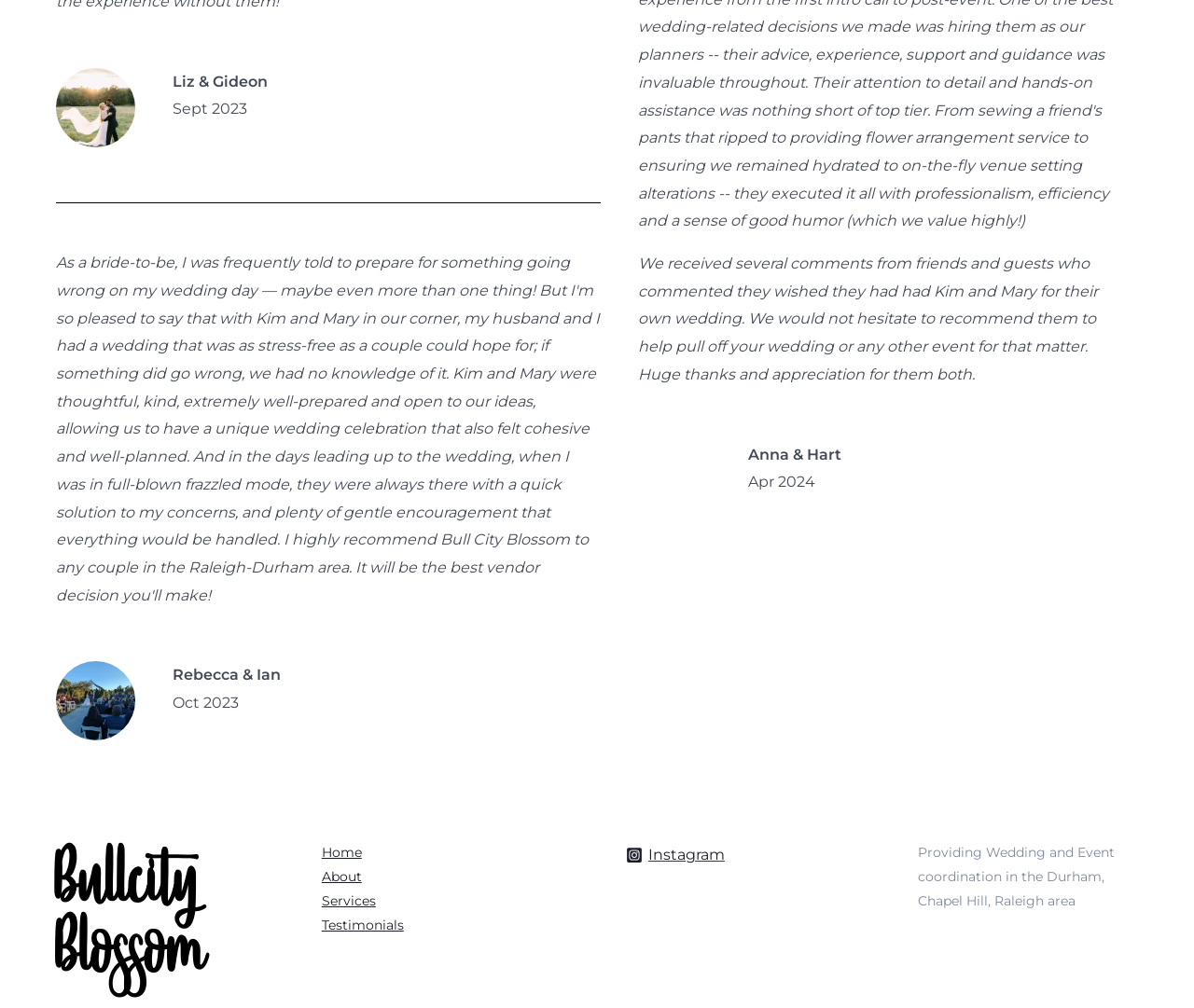Please study the image and answer the question comprehensively:
What is the purpose of the webpage?

The webpage appears to be promoting the wedding and event coordination services of Kim and Mary. The webpage features testimonials from satisfied clients, images of couples, and mentions the services provided in the Durham, Chapel Hill, Raleigh area.